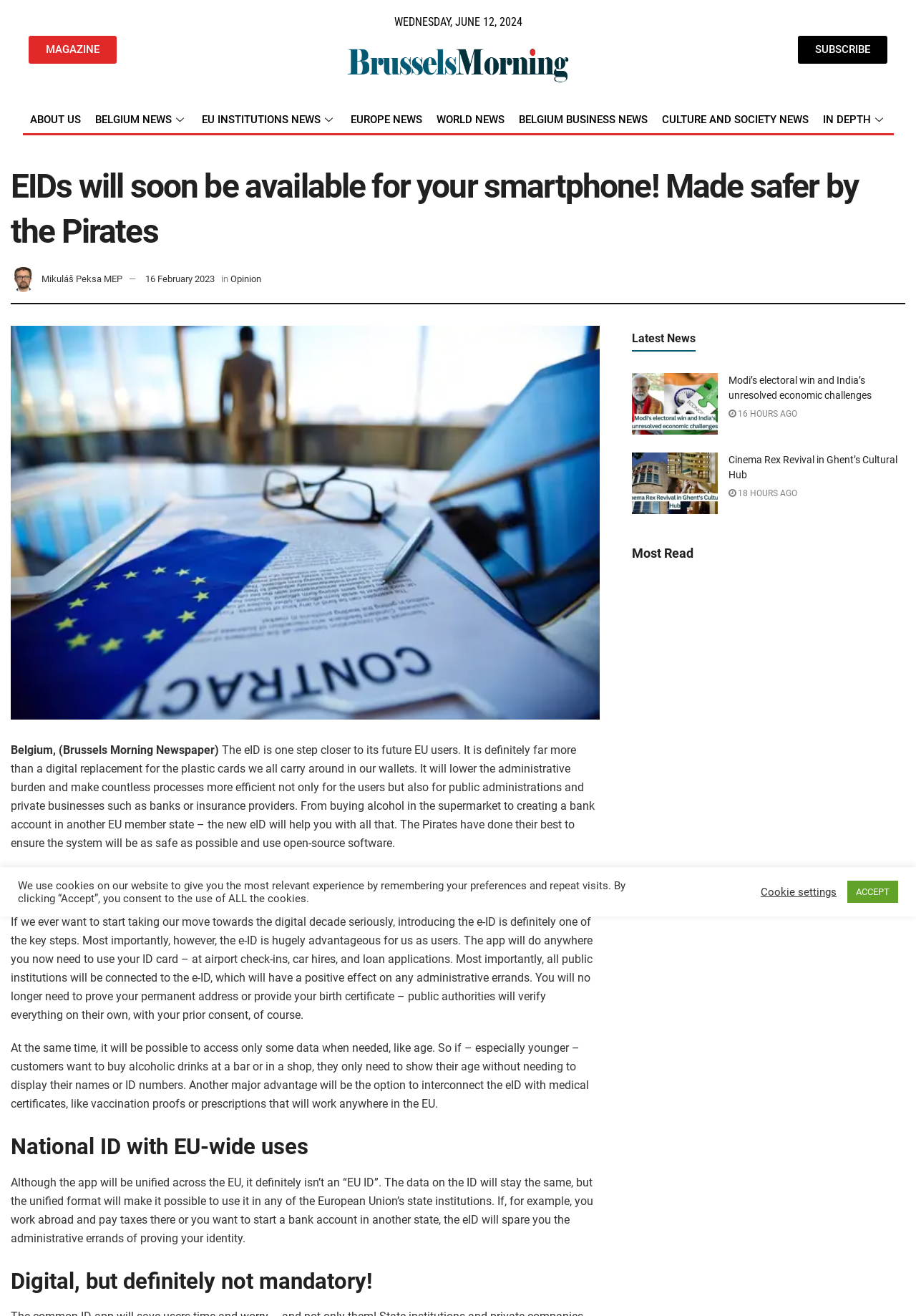Determine the main headline of the webpage and provide its text.

EIDs will soon be available for your smartphone! Made safer by the Pirates